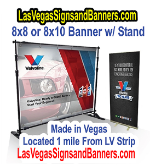Please look at the image and answer the question with a detailed explanation: What is the location of the business?

The image emphasizes the local offerings of the business, mentioning that it is 'Made in Vegas' and conveniently located just one mile from the Las Vegas Strip, which indicates the business's proximity to the famous tourist destination.